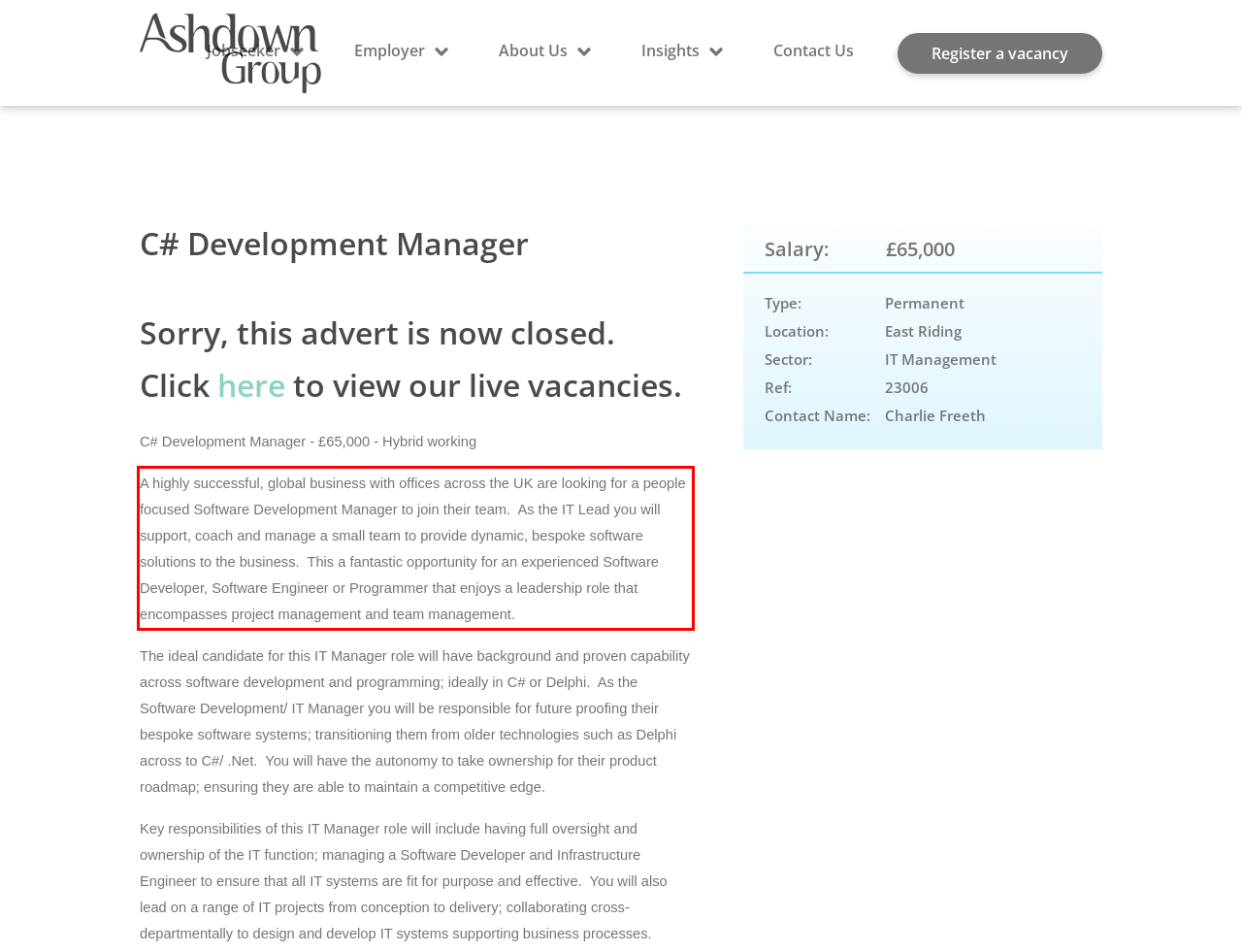By examining the provided screenshot of a webpage, recognize the text within the red bounding box and generate its text content.

A highly successful, global business with offices across the UK are looking for a people focused Software Development Manager to join their team. As the IT Lead you will support, coach and manage a small team to provide dynamic, bespoke software solutions to the business. This a fantastic opportunity for an experienced Software Developer, Software Engineer or Programmer that enjoys a leadership role that encompasses project management and team management.